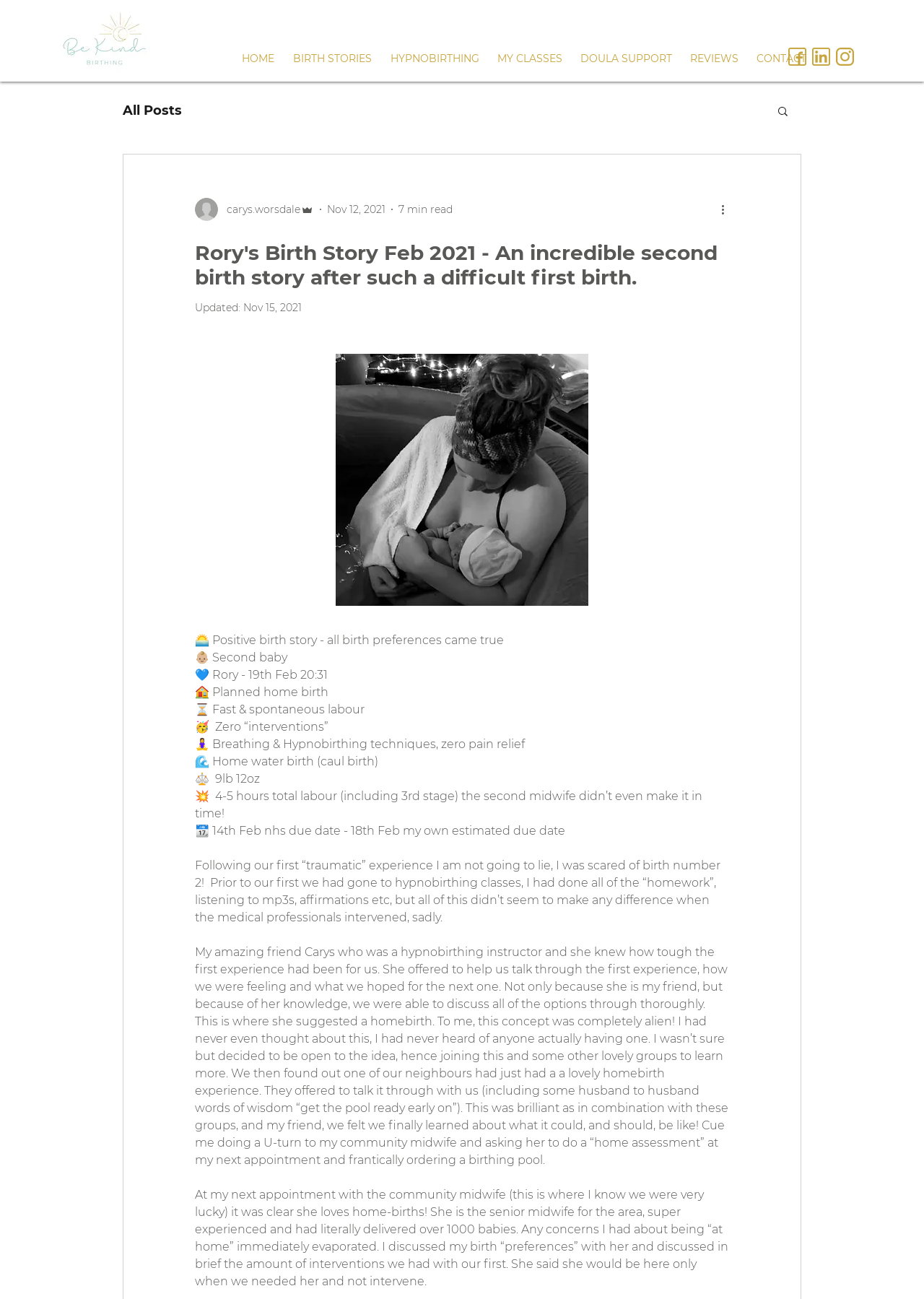Find the bounding box coordinates of the area to click in order to follow the instruction: "Visit the 'BIRTH STORIES' page".

[0.307, 0.037, 0.412, 0.054]